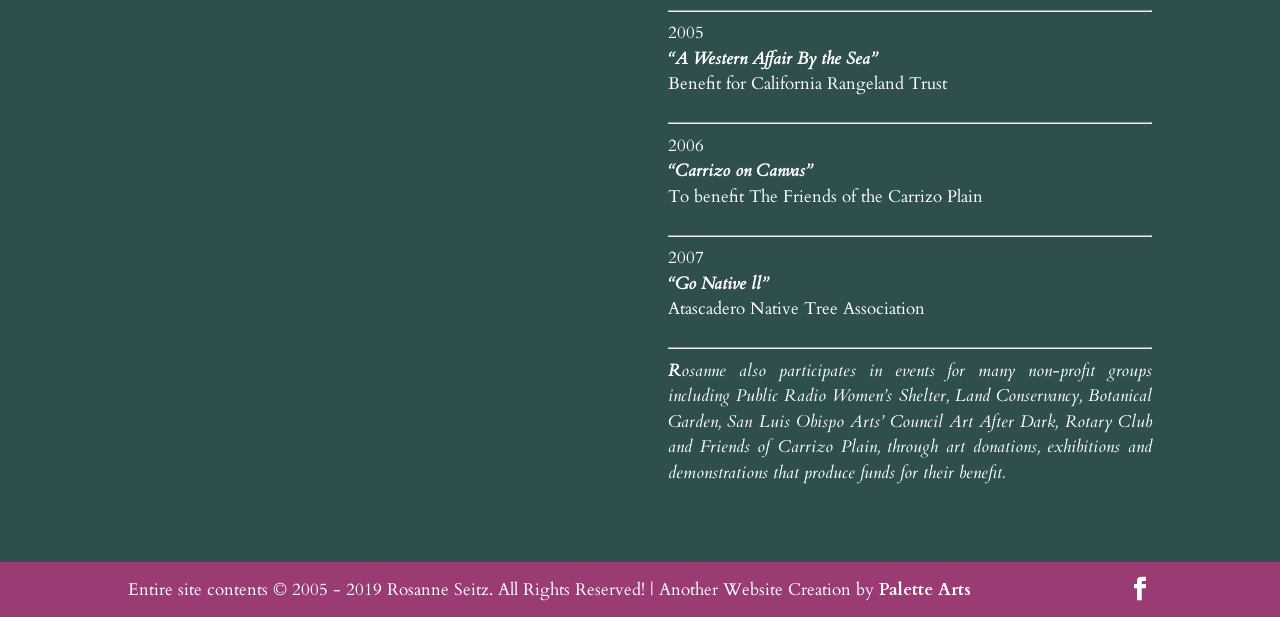Look at the image and answer the question in detail:
Who created the website?

The website was created by Palette Arts, as mentioned in the link element at the bottom of the webpage.